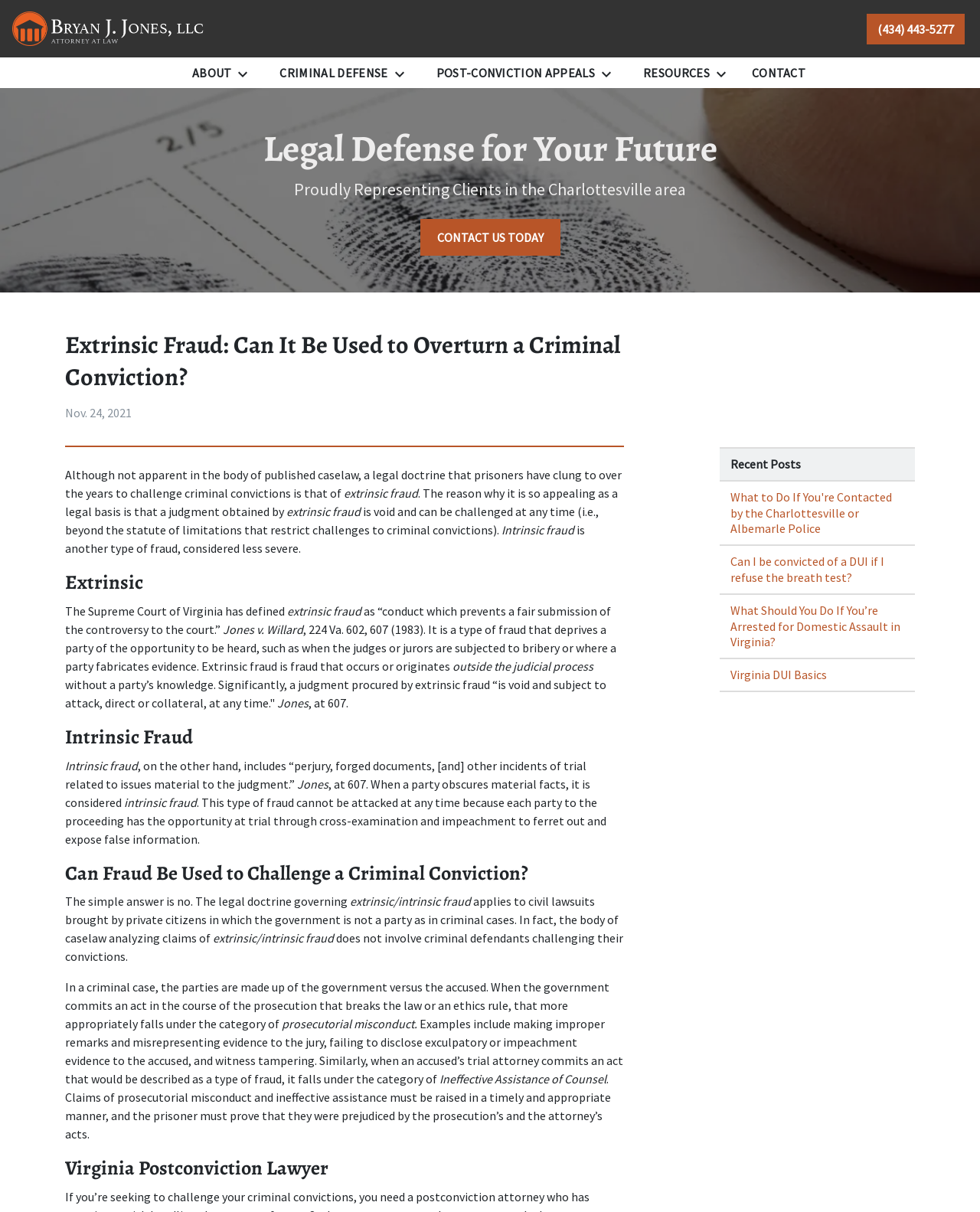Locate the primary headline on the webpage and provide its text.

Extrinsic Fraud: Can It Be Used to Overturn a Criminal Conviction?